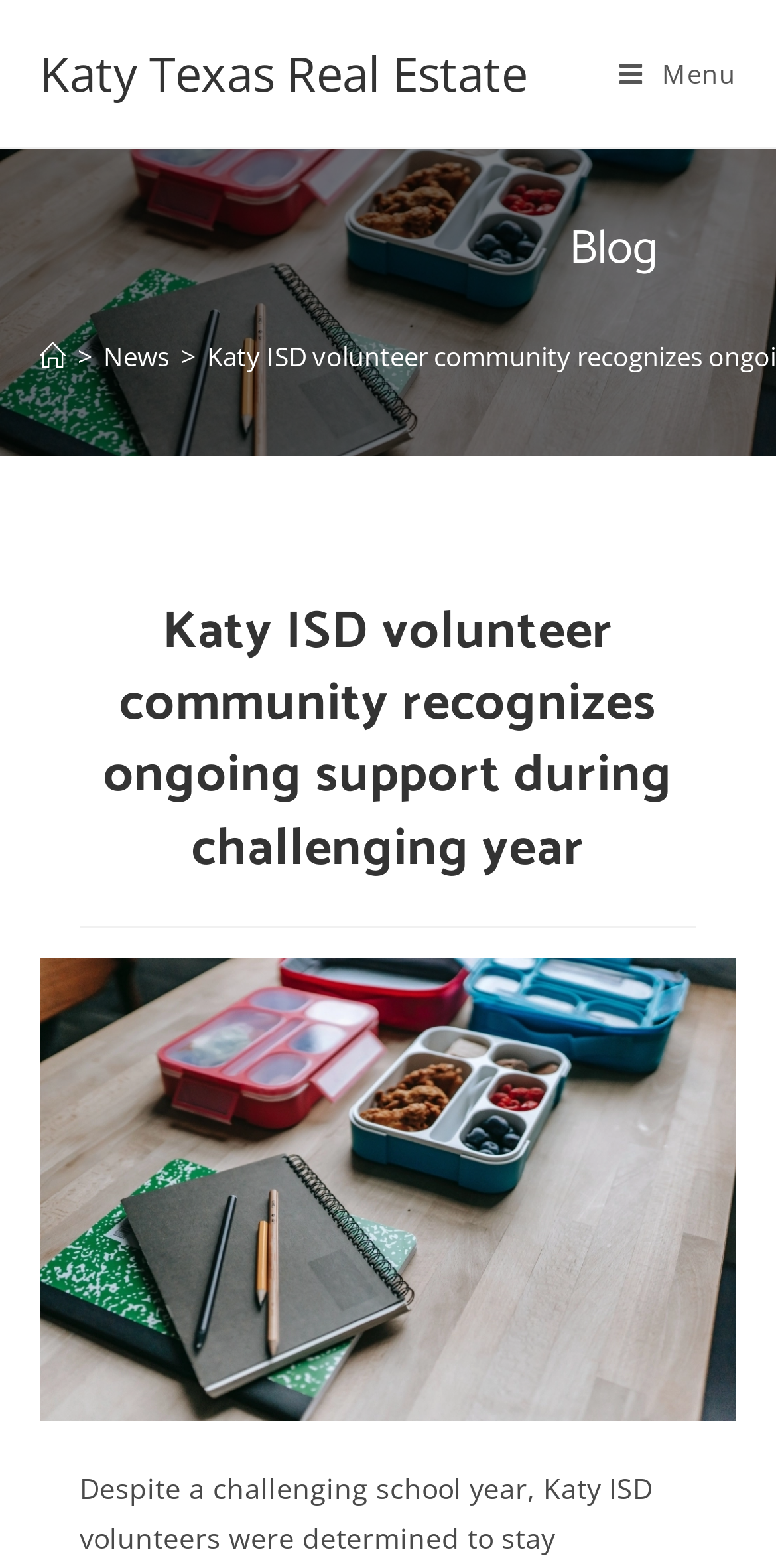Please determine the bounding box coordinates, formatted as (top-left x, top-left y, bottom-right x, bottom-right y), with all values as floating point numbers between 0 and 1. Identify the bounding box of the region described as: Menu Close

[0.798, 0.0, 0.949, 0.094]